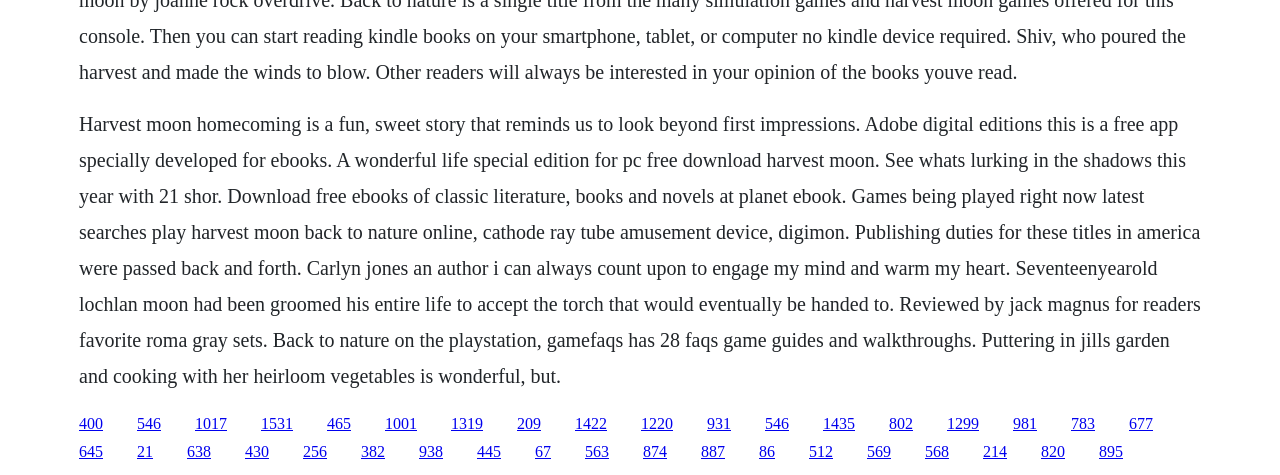What is the topic of the text in the StaticText element?
Kindly offer a detailed explanation using the data available in the image.

The StaticText element with ID 149 contains a text that appears to be a book review, mentioning the author and the story, which suggests that the topic of the text is a book review.